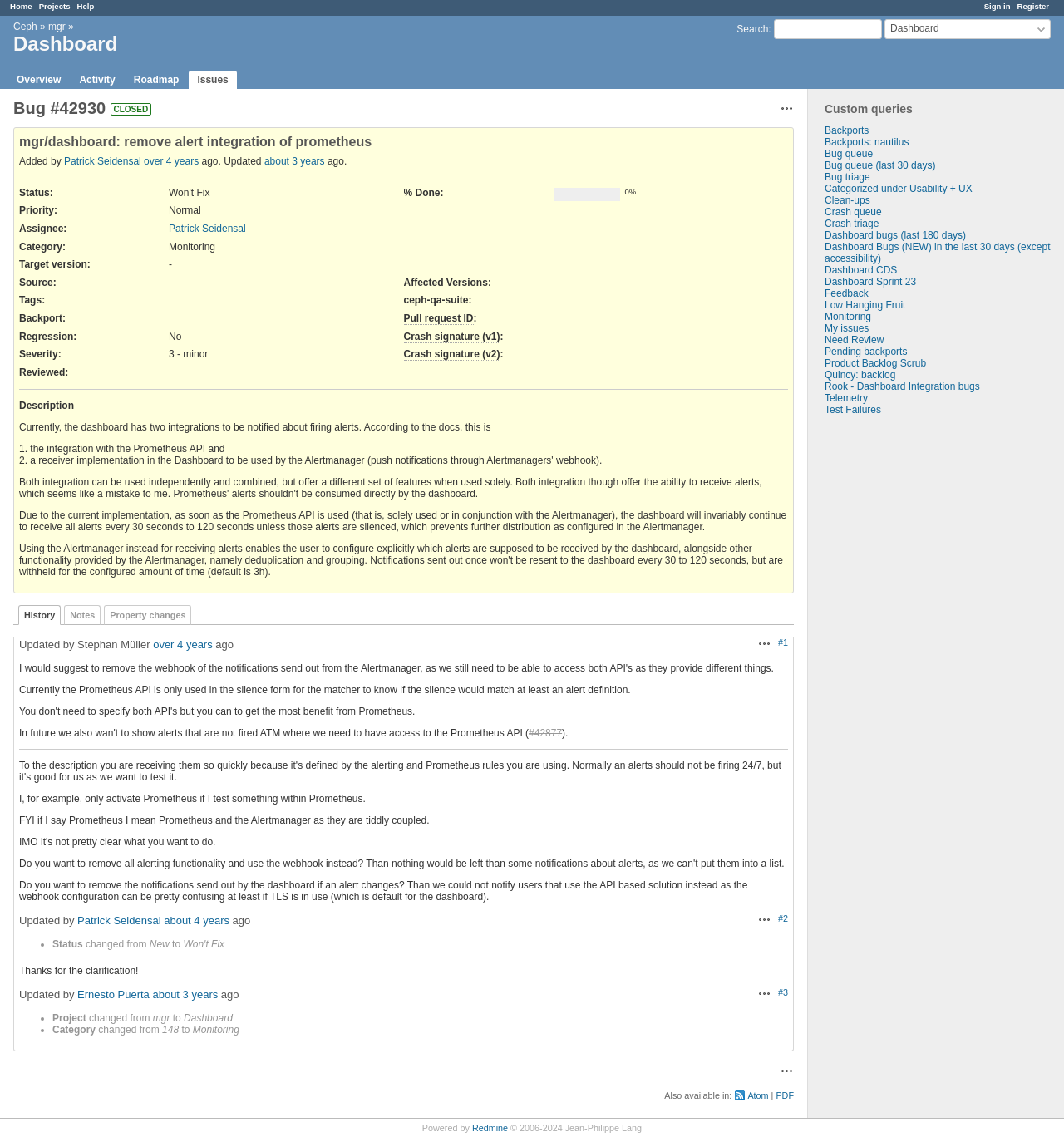What is the priority of bug #42930?
Please give a well-detailed answer to the question.

I found the priority of bug #42930 by looking at the heading 'Bug #42930' and then finding the StaticText 'Priority:' and then the StaticText 'Normal' which is located below it.